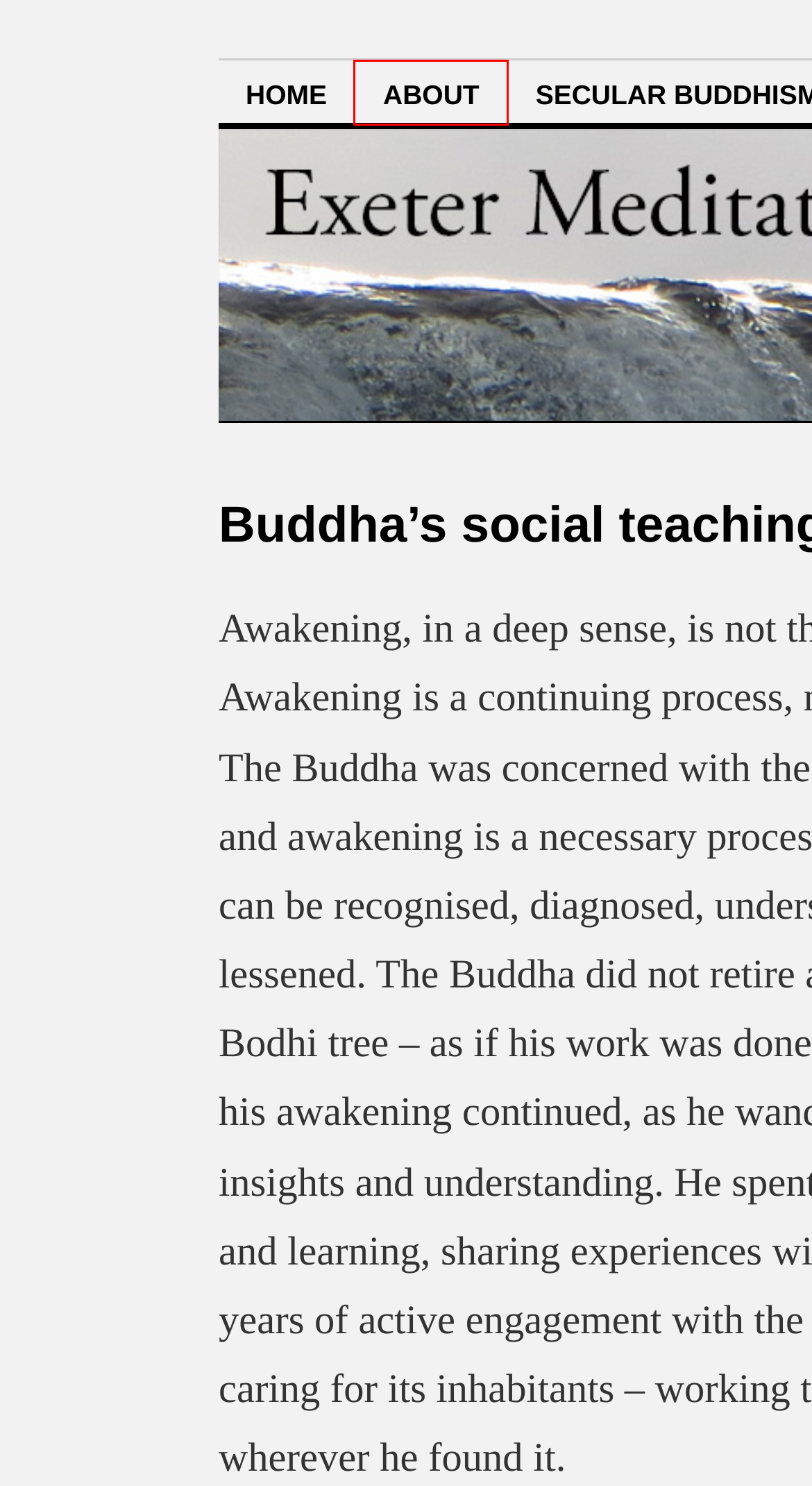You are presented with a screenshot of a webpage with a red bounding box. Select the webpage description that most closely matches the new webpage after clicking the element inside the red bounding box. The options are:
A. Dogen, Rujing & zazen | Exeter Meditation Circle
B. Exeter Meditation Circle | meditationcircle.org.uk a secular Buddhist group meeting in Exeter UK
C. Happiness, equanimity & non-attachment | Exeter Meditation Circle
D. Contingency & conditionality | Exeter Meditation Circle
E. Karma & Reincarnation | Exeter Meditation Circle
F. Karunā, mettā and ahimsa | Exeter Meditation Circle
G. ABOUT | Exeter Meditation Circle
H. More on contingency & time | Exeter Meditation Circle

G